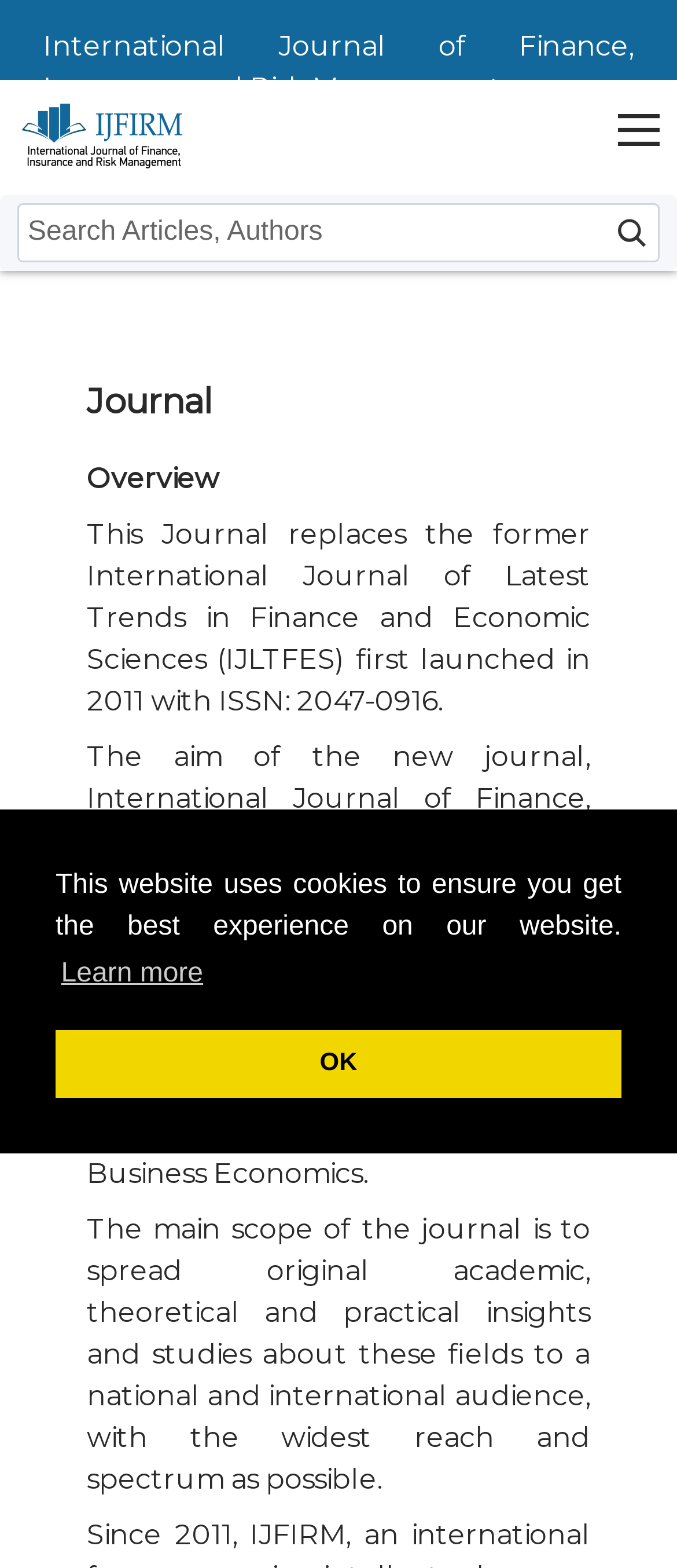Use one word or a short phrase to answer the question provided: 
What is the ISSN of the journal?

2672-832X